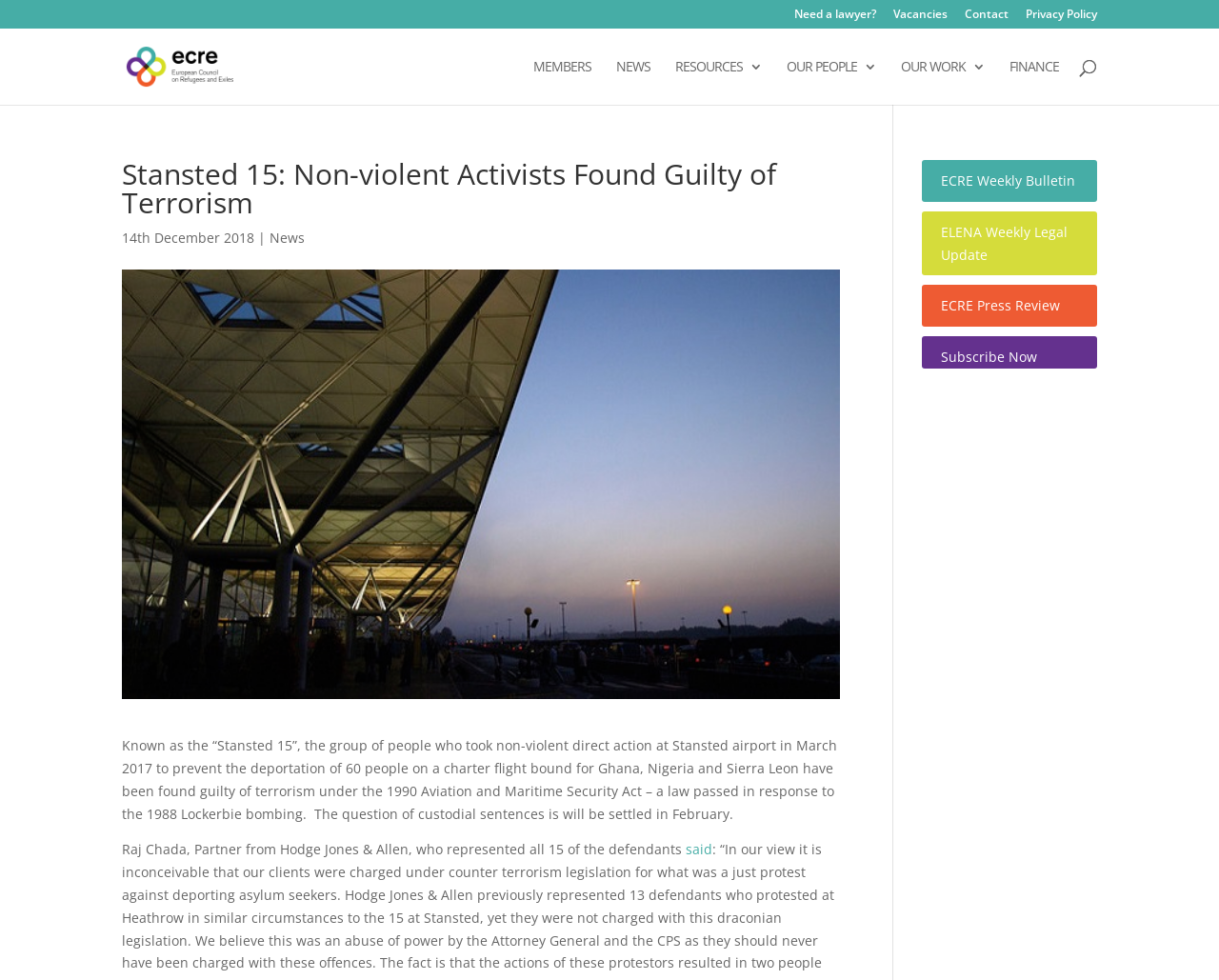What is the date of the news article?
Respond with a short answer, either a single word or a phrase, based on the image.

14th December 2018